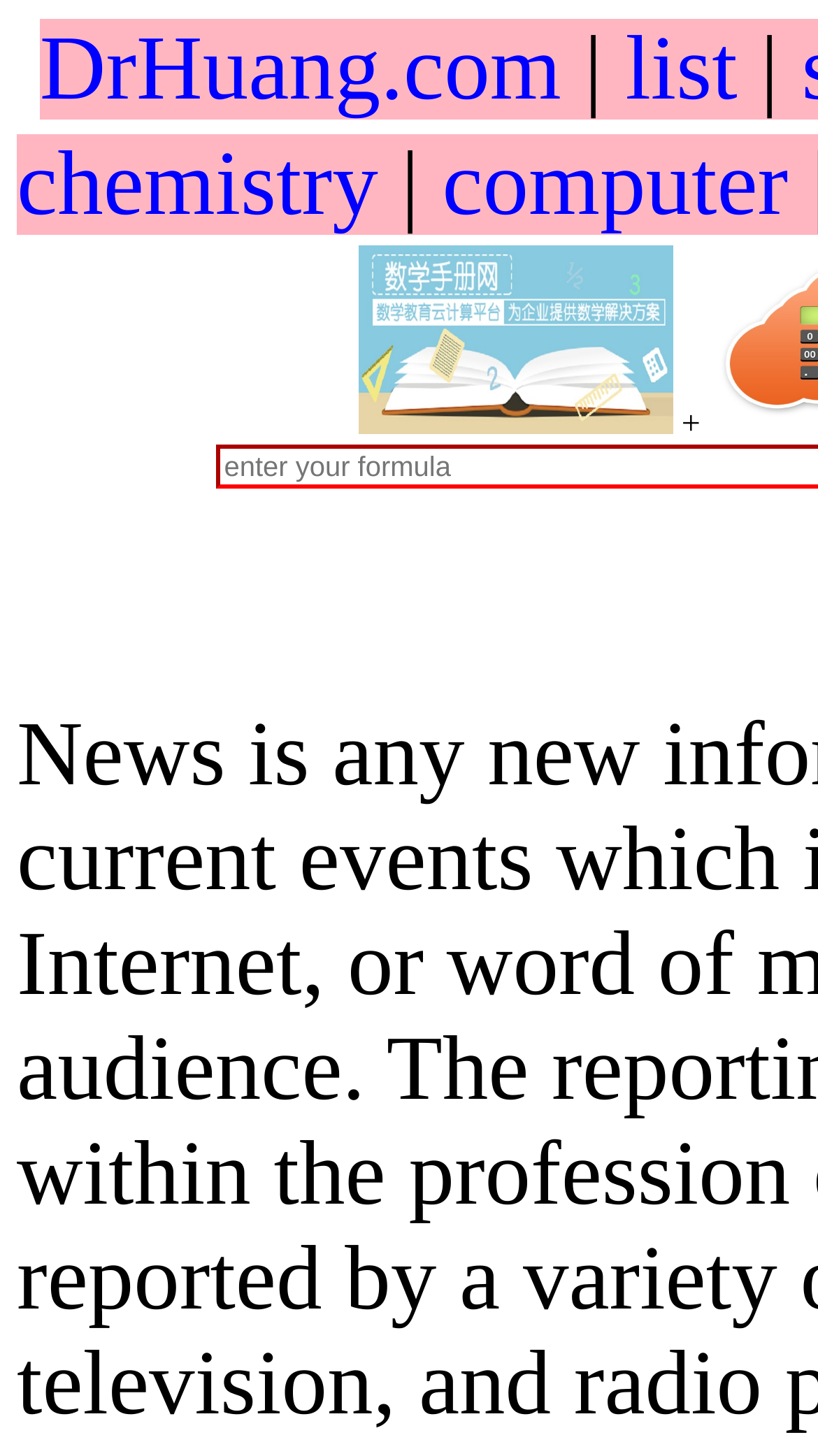What is the website's domain name?
Please answer using one word or phrase, based on the screenshot.

DrHuang.com